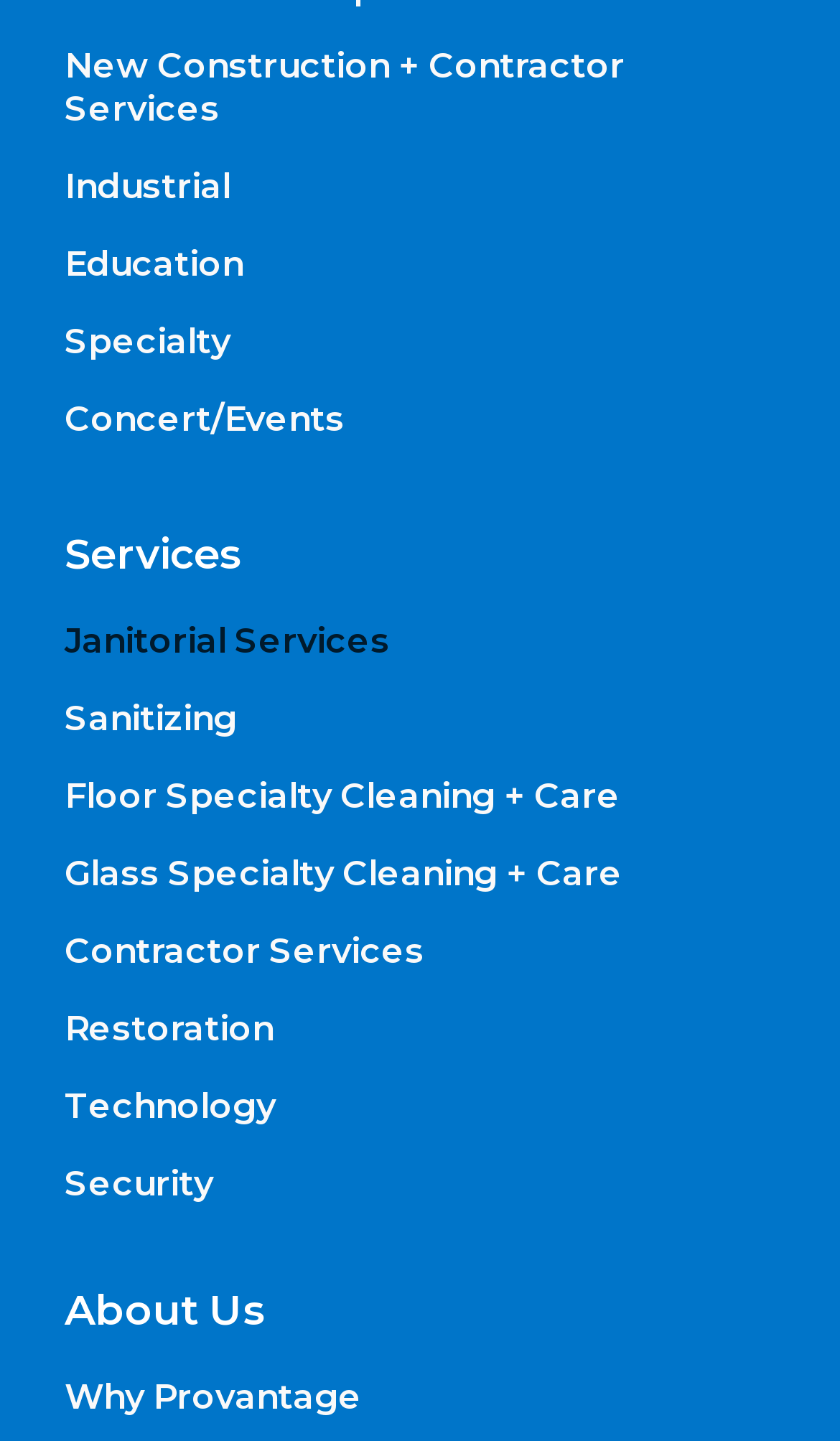What is the last link under the 'About Us' heading?
Examine the screenshot and reply with a single word or phrase.

Why Provantage